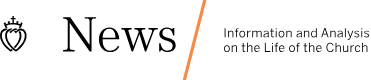Generate an elaborate caption for the given image.

The image features the title "News" prominently displayed alongside a crown logo that symbolizes the precious blood and its significance in the context of spirituality and the Church. Below the title, the caption reads "Information and Analysis on the Life of the Church," indicating that the content is focused on providing insights and updates related to the Church's activities and teachings. This visual arrangement highlights the importance of staying informed about religious matters, emphasizing a connection to the spiritual community. The design balances the traditional aspects of faith with a modern presentation, inviting viewers to engage with the news in a meaningful way.